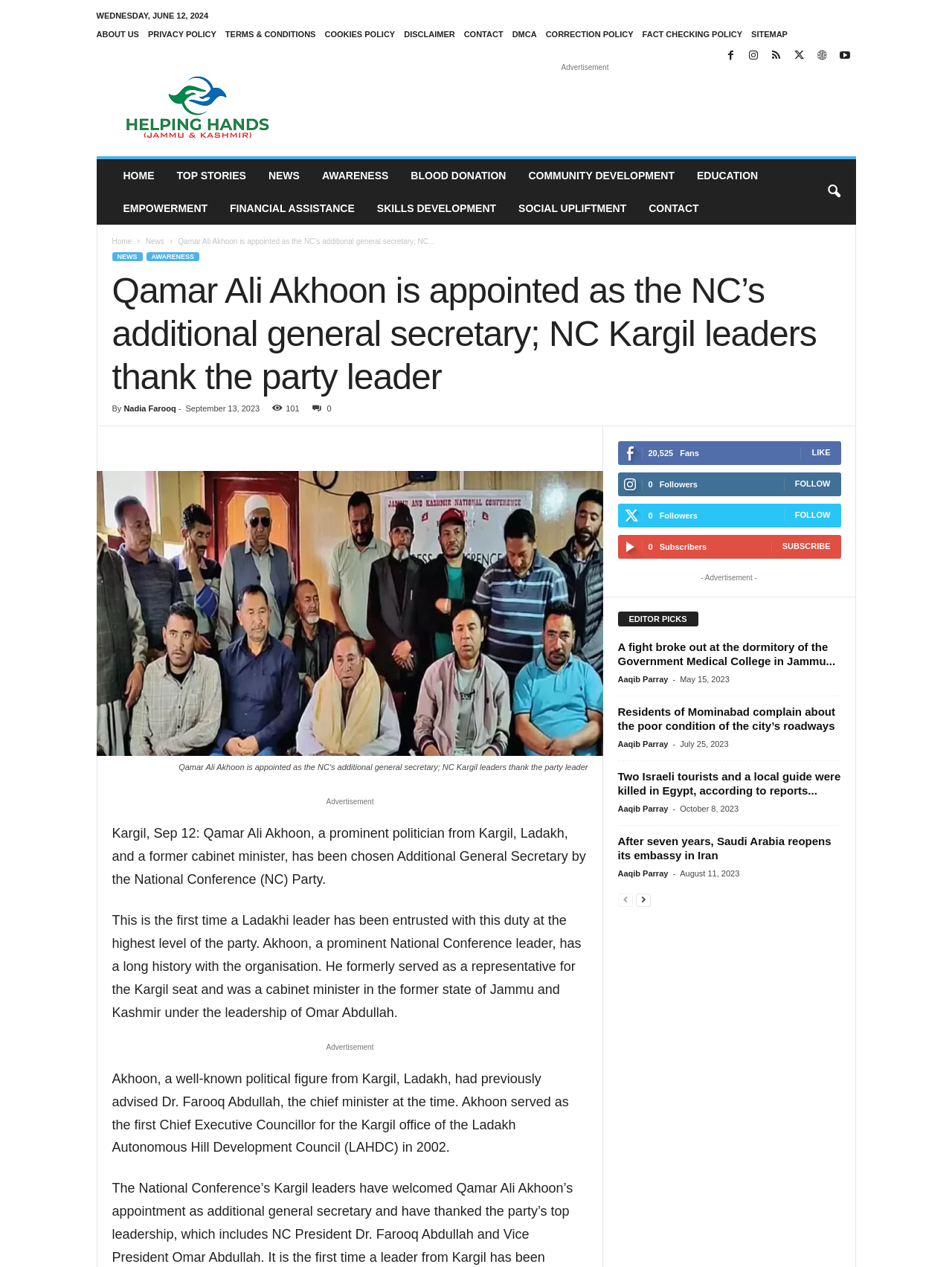With reference to the image, please provide a detailed answer to the following question: What is the name of the politician appointed as the NC's additional general secretary?

The answer can be found in the main article section of the webpage, where it is stated that 'Qamar Ali Akhoon, a prominent politician from Kargil, Ladakh, and a former cabinet minister, has been chosen Additional General Secretary by the National Conference (NC) Party.'